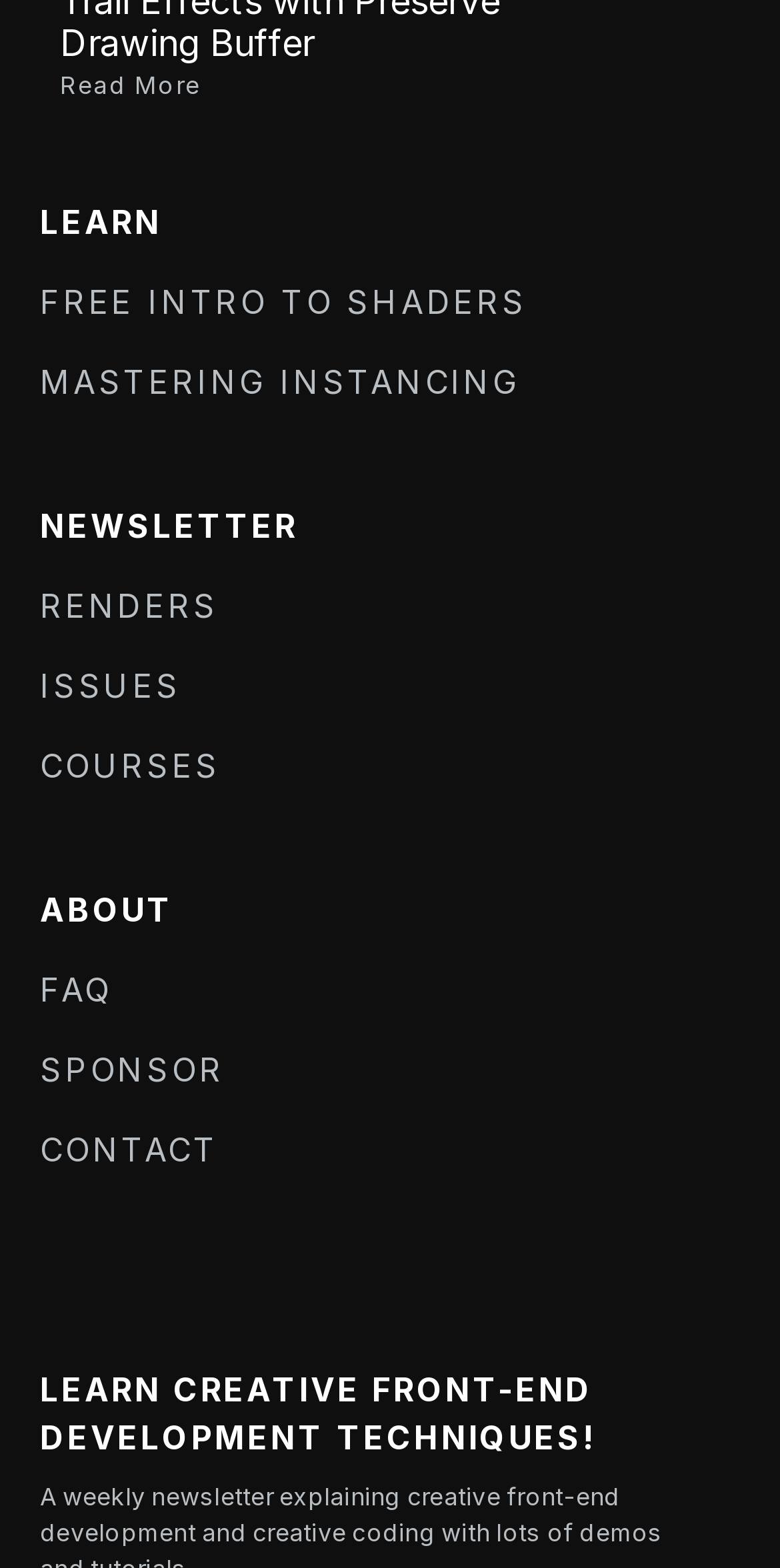From the webpage screenshot, predict the bounding box coordinates (top-left x, top-left y, bottom-right x, bottom-right y) for the UI element described here: Contact

[0.051, 0.718, 0.867, 0.748]